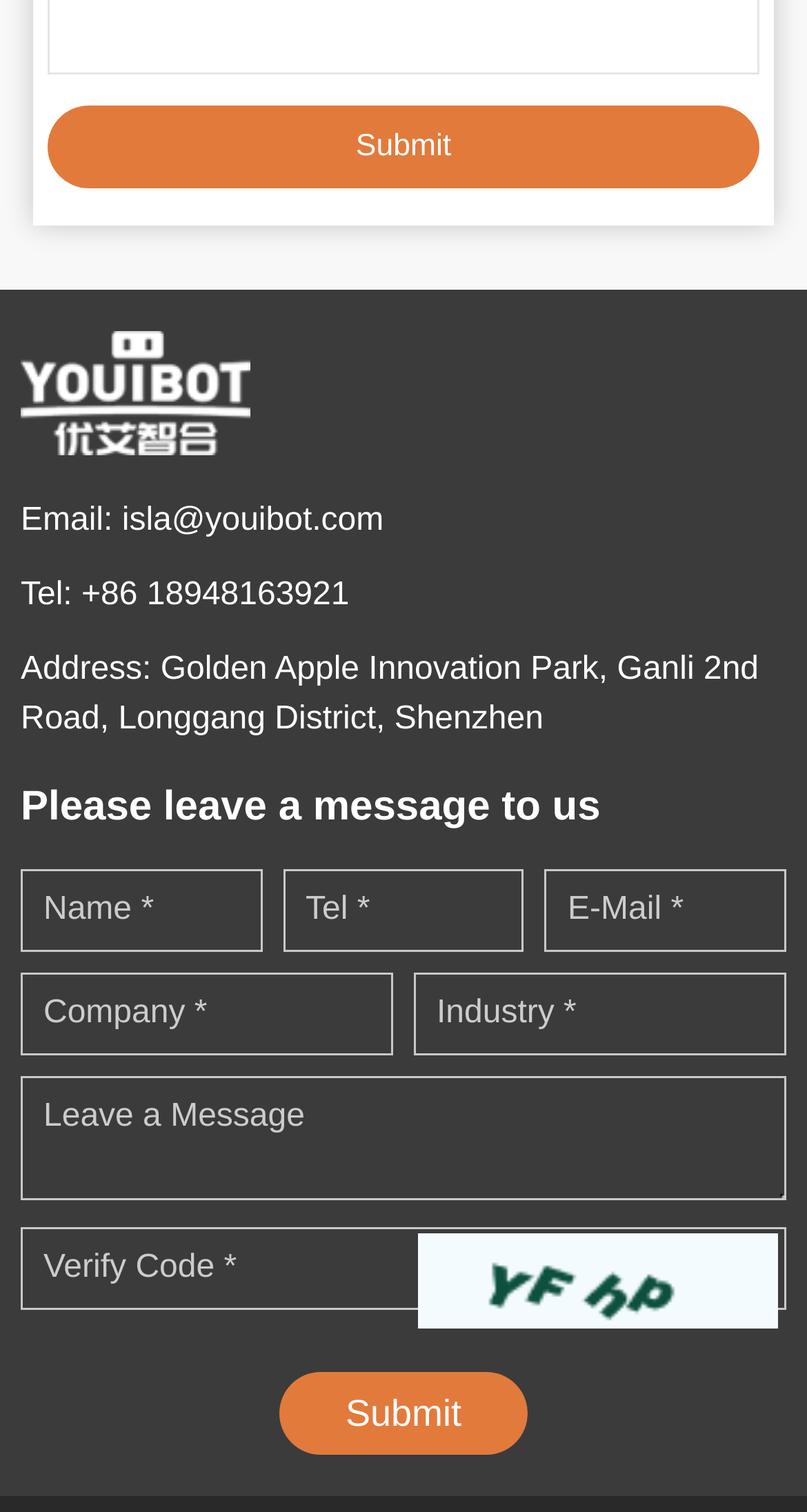Determine the bounding box coordinates of the clickable region to execute the instruction: "Enter your name". The coordinates should be four float numbers between 0 and 1, denoted as [left, top, right, bottom].

[0.026, 0.575, 0.325, 0.63]